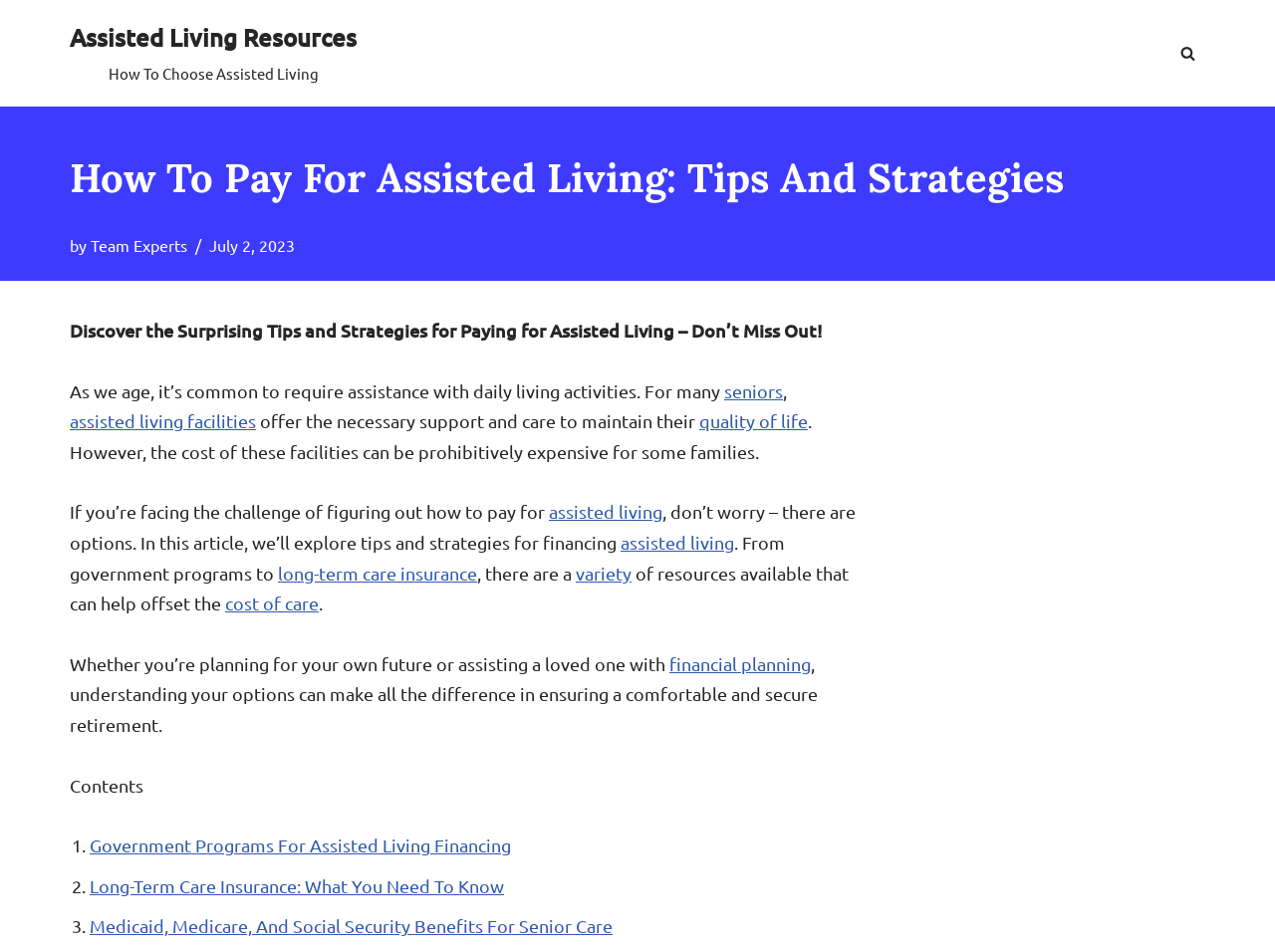Find the bounding box coordinates for the element described here: "long-term care insurance".

[0.218, 0.591, 0.374, 0.612]